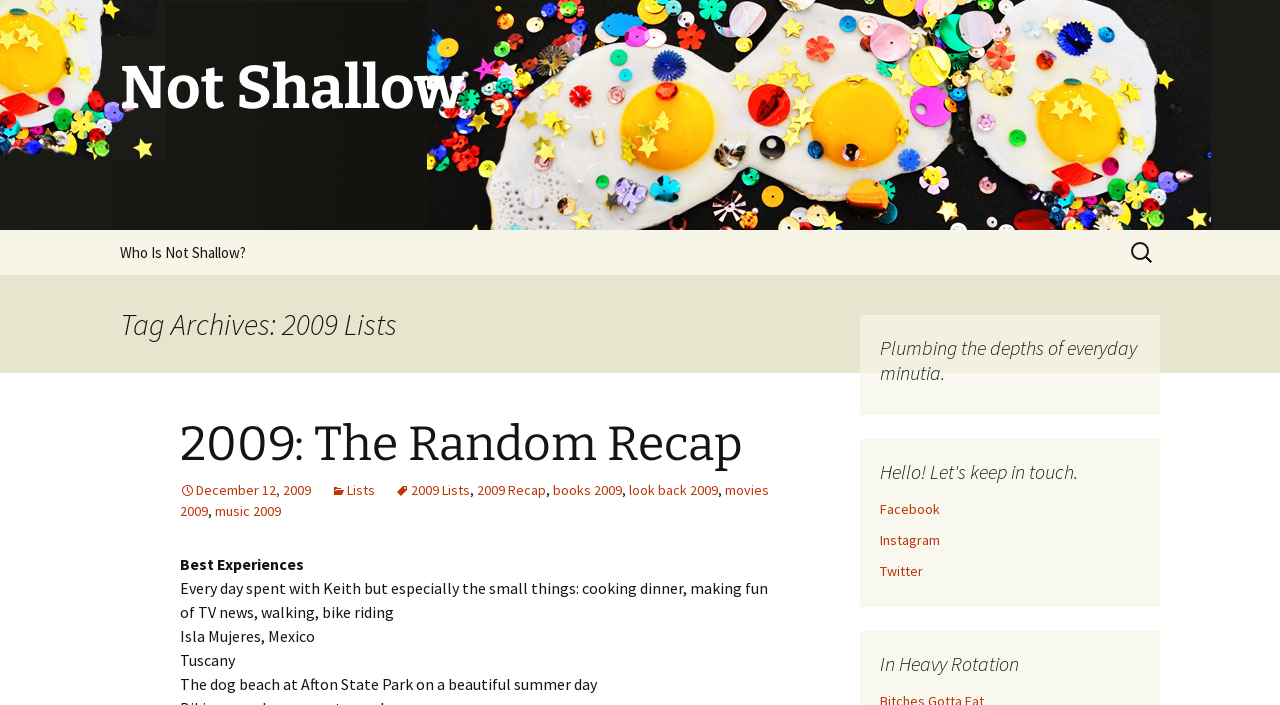Please predict the bounding box coordinates (top-left x, top-left y, bottom-right x, bottom-right y) for the UI element in the screenshot that fits the description: Who Is Not Shallow?

[0.078, 0.326, 0.208, 0.39]